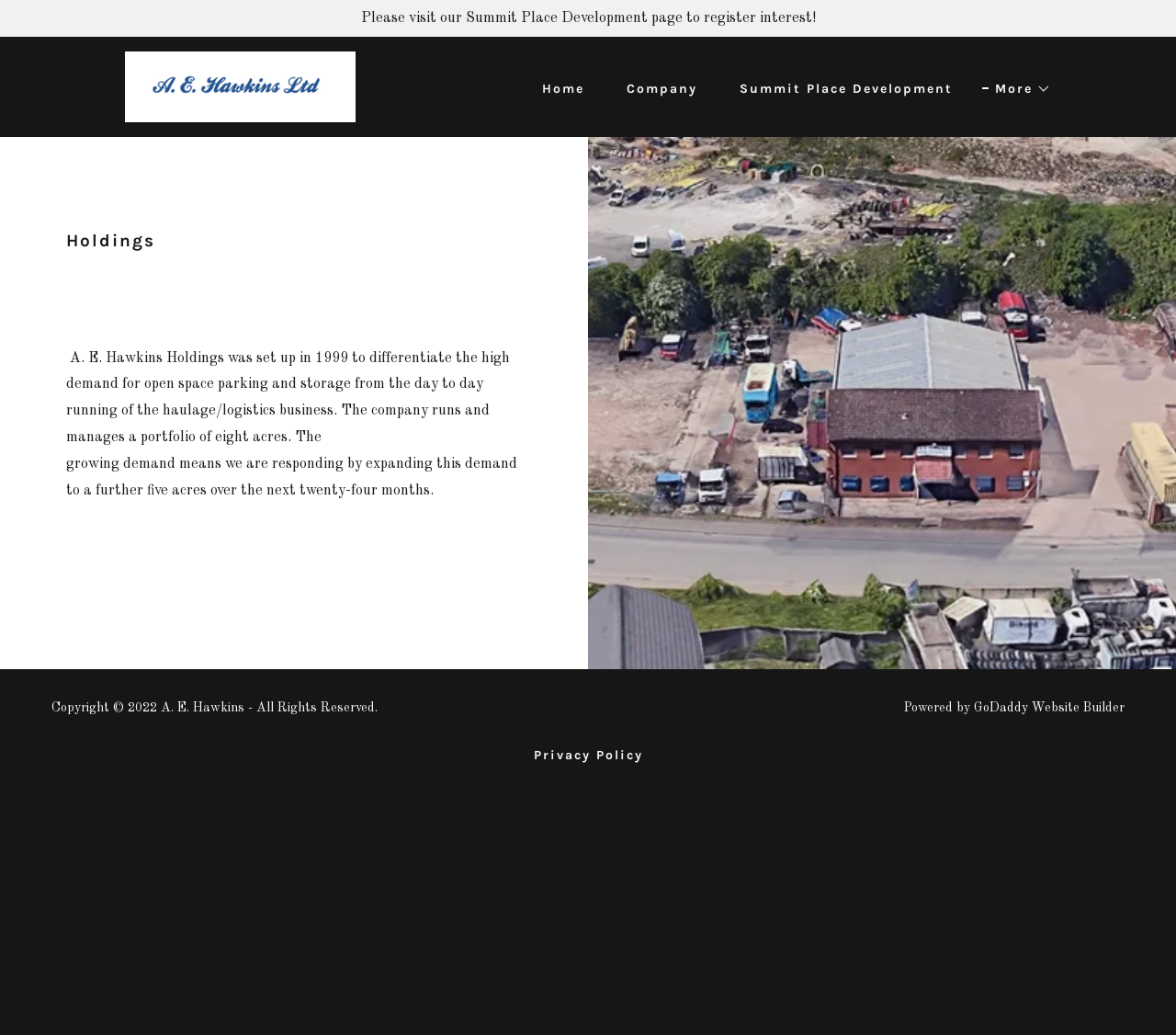Predict the bounding box of the UI element based on this description: "Privacy Policy".

[0.447, 0.715, 0.553, 0.745]